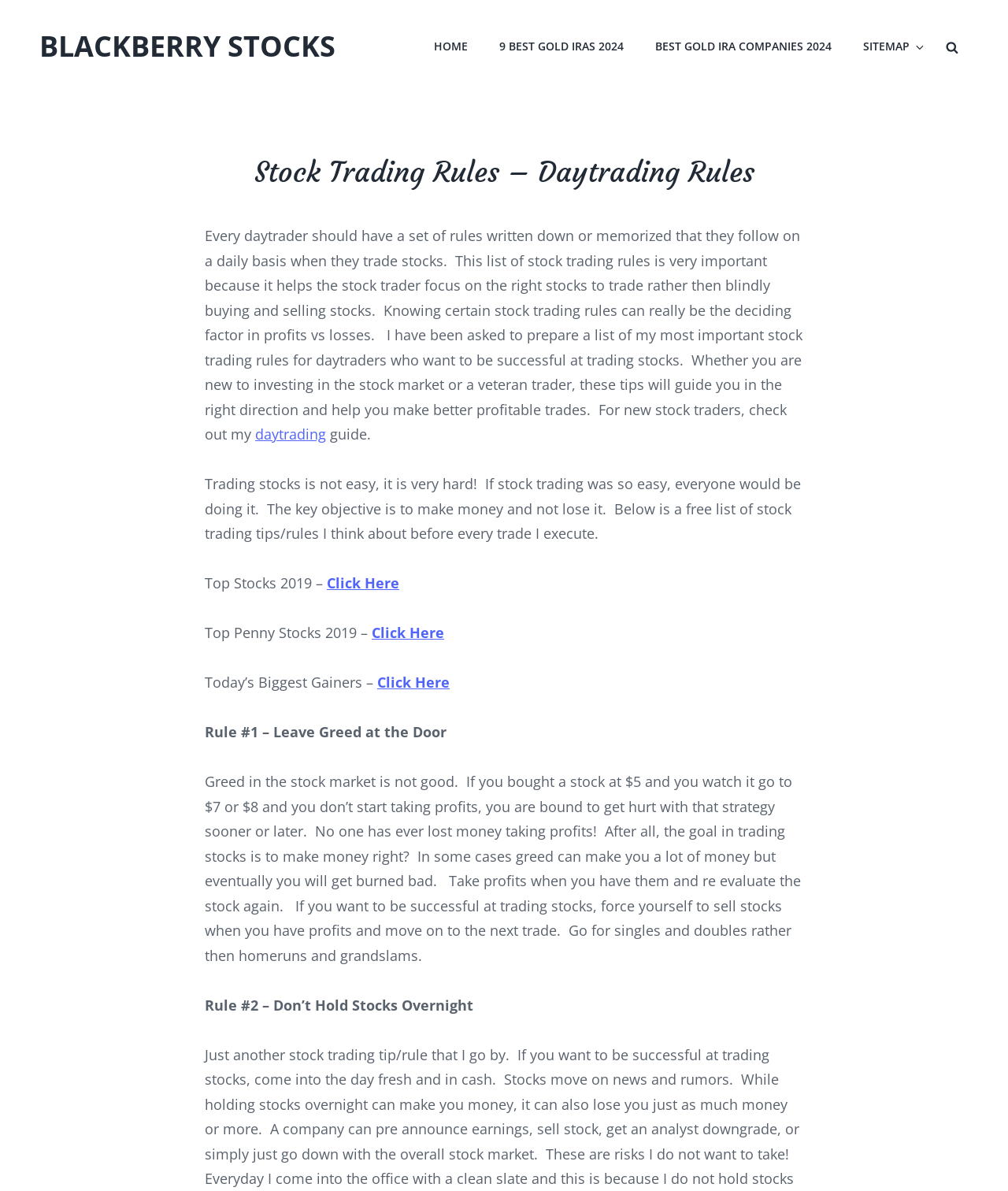Please give a short response to the question using one word or a phrase:
What is the primary menu item at the top left?

HOME